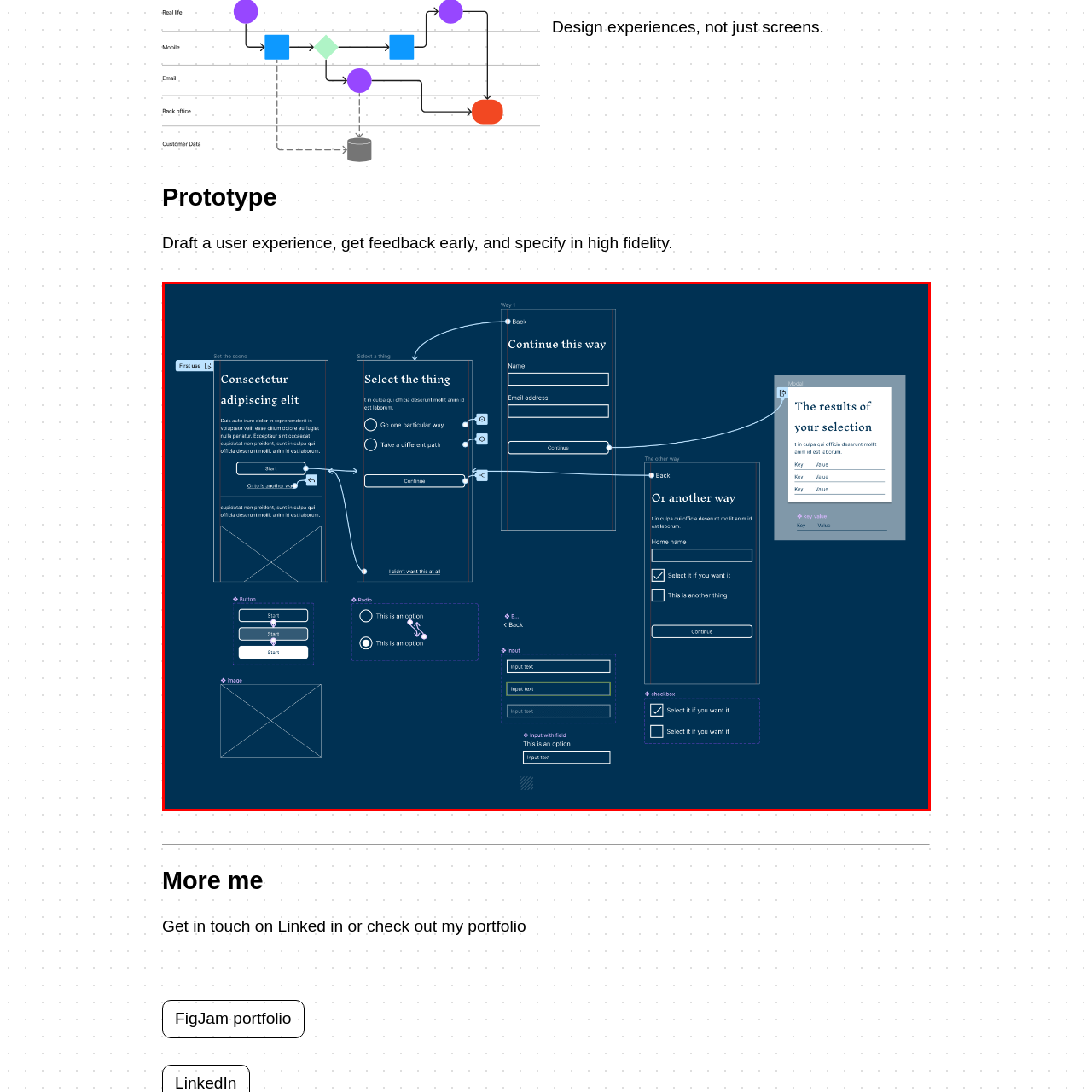What type of elements are used for user selection?
Carefully examine the image highlighted by the red bounding box and provide a detailed answer to the question.

The interface design uses radio buttons and checkboxes as interactive elements to present choices to the user, allowing them to make selections and engage with the interface in a intuitive manner.